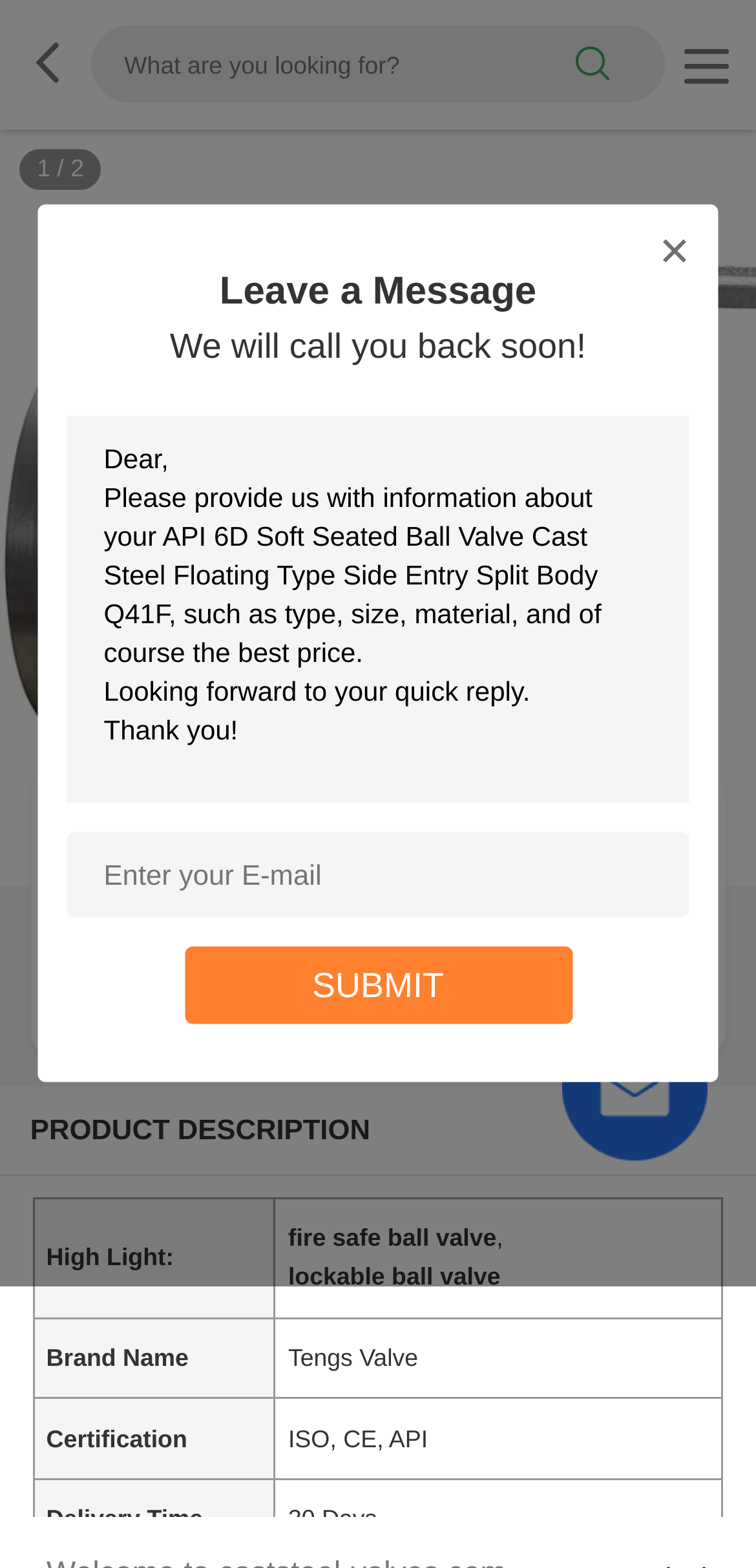Determine the bounding box for the UI element that matches this description: "title="Request A Quote"".

[0.744, 0.684, 0.936, 0.703]